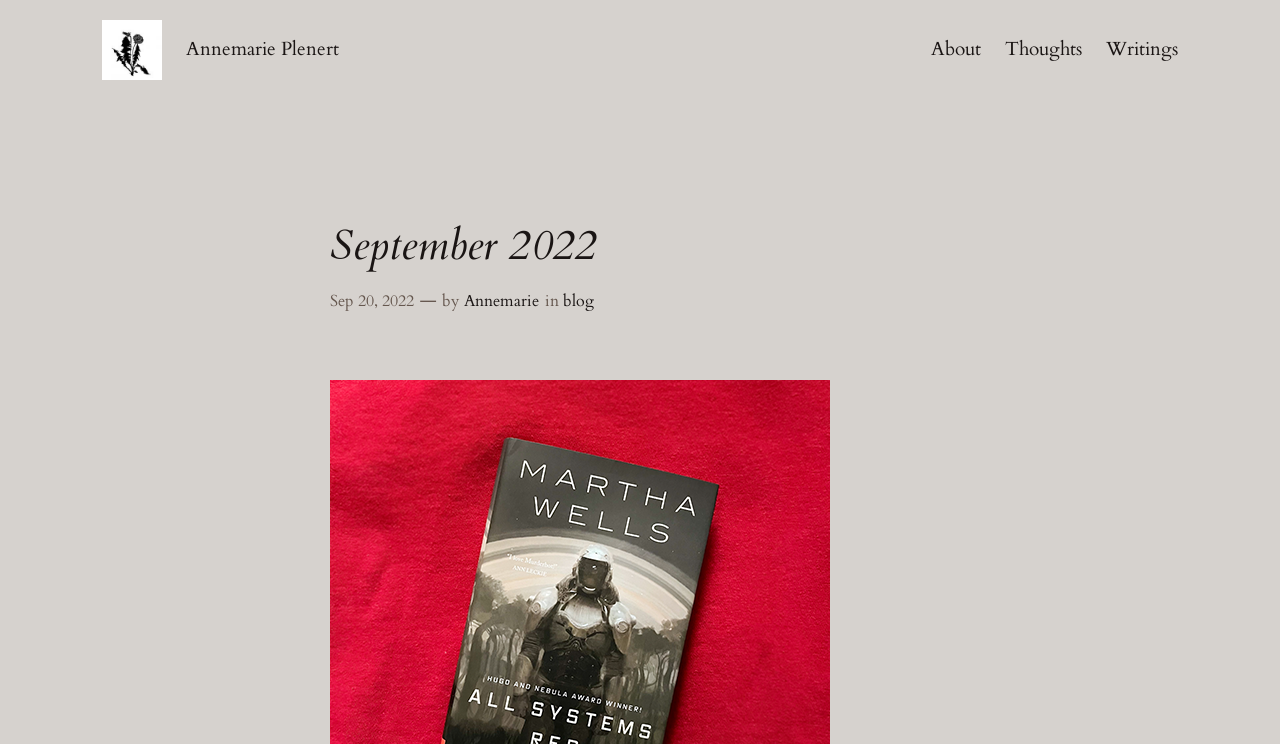What is the category of the post?
Carefully analyze the image and provide a thorough answer to the question.

The category of the post can be found in the link 'blog' which is part of the post metadata, indicating that the post belongs to the blog category.